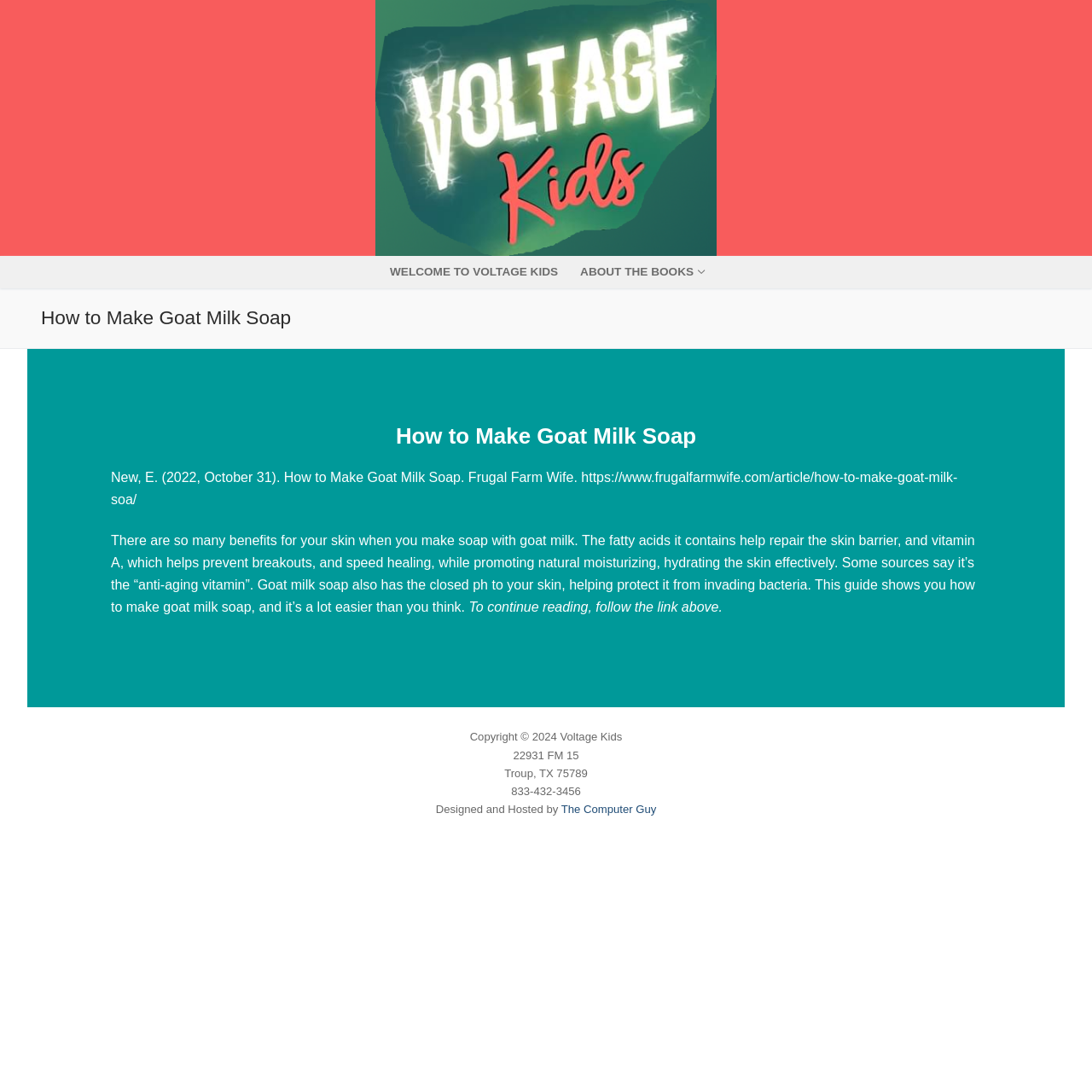What is the benefit of using goat milk soap?
Answer the question with as much detail as possible.

According to the article, one of the benefits of using goat milk soap is that it helps repair the skin barrier, which is mentioned in the paragraph that describes the benefits of goat milk soap.